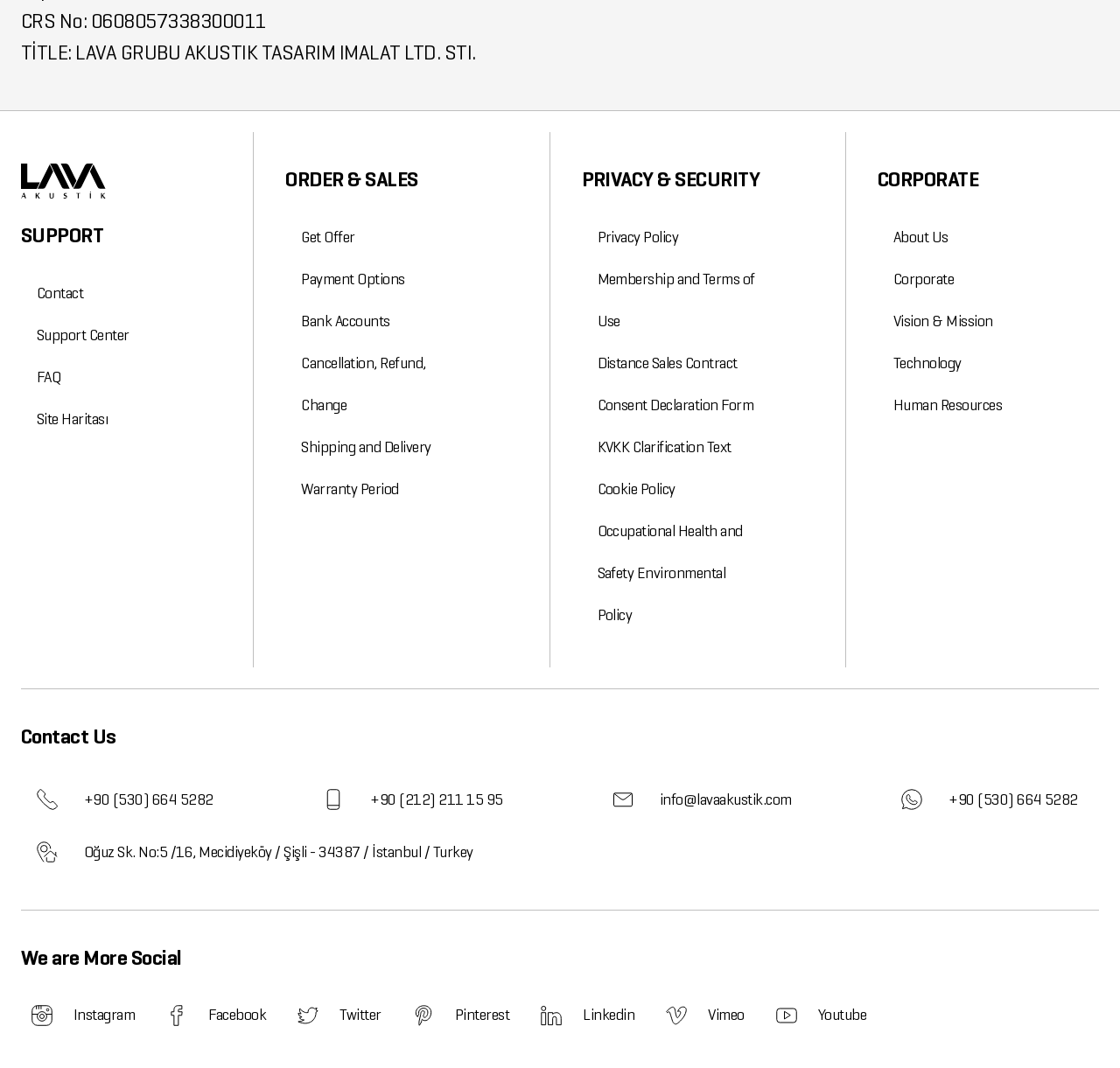Analyze the image and provide a detailed answer to the question: What is the support section of the webpage?

The support section of the webpage is labeled as 'SUPPORT' and provides links to 'Contact', 'Support Center', 'FAQ', and 'Site Haritası'.